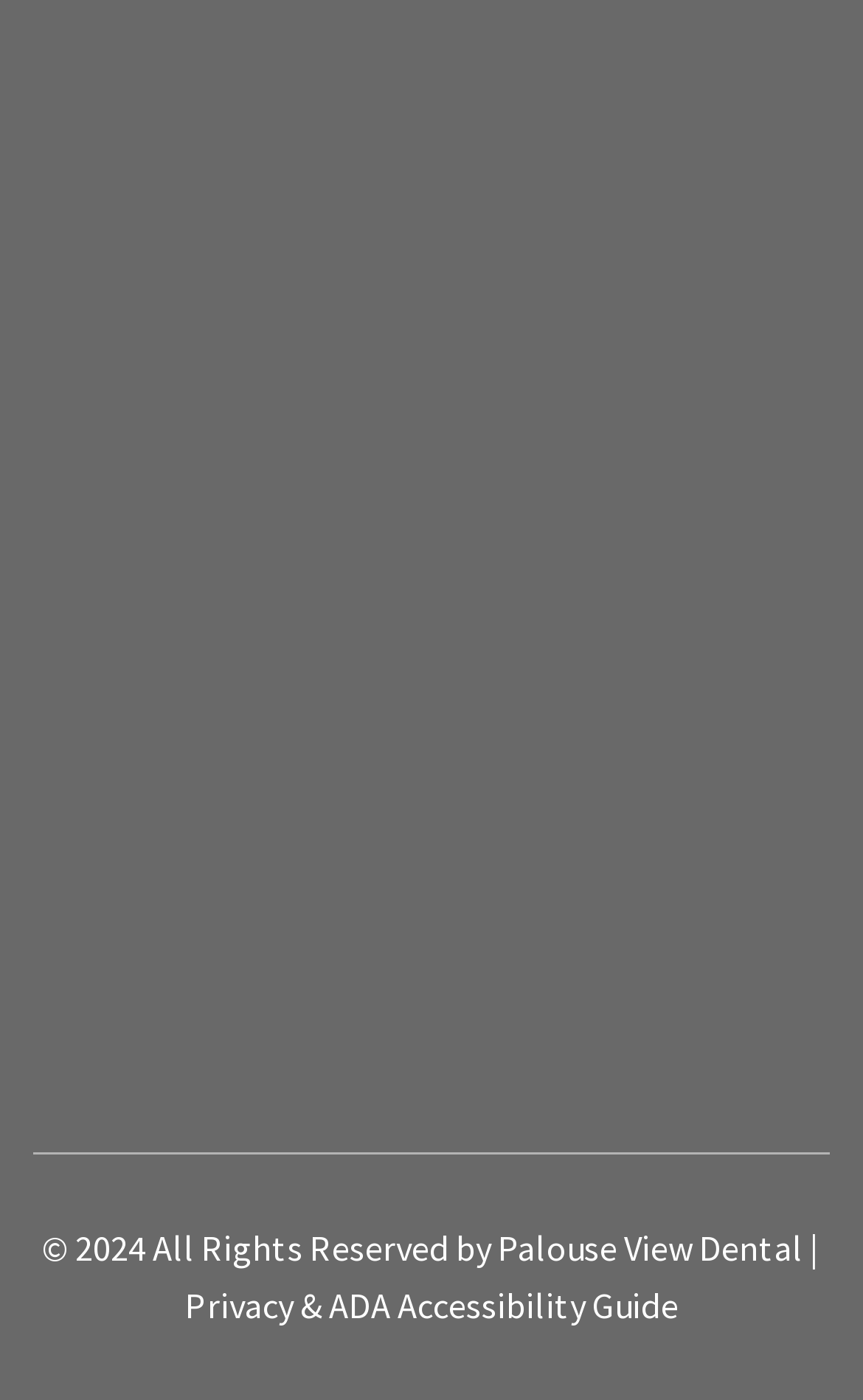What year is mentioned in the copyright notice?
Look at the image and answer the question using a single word or phrase.

2024